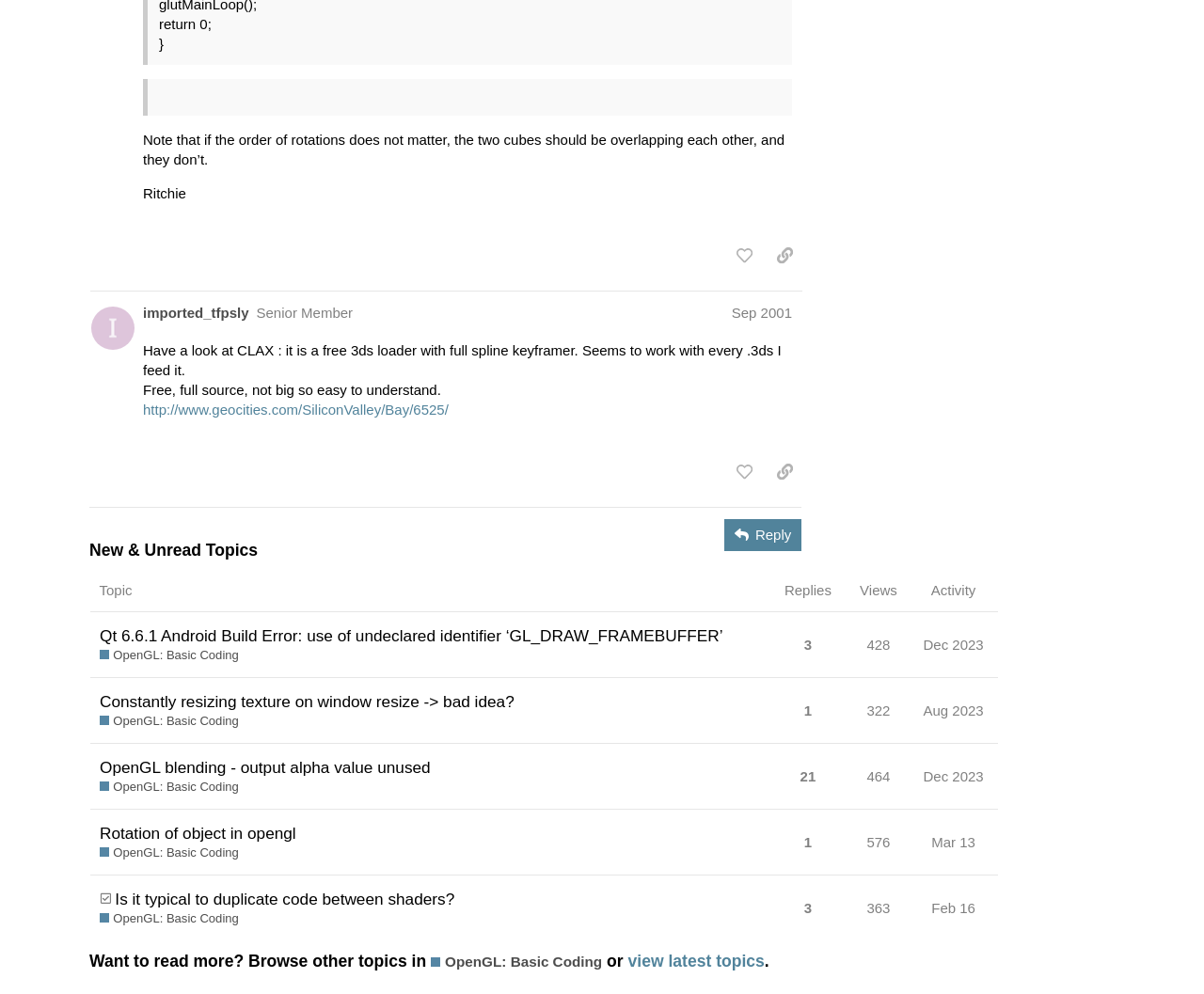Answer the question with a brief word or phrase:
What is the number of replies in the topic 'Qt 6.6.1 Android Build Error'?

3